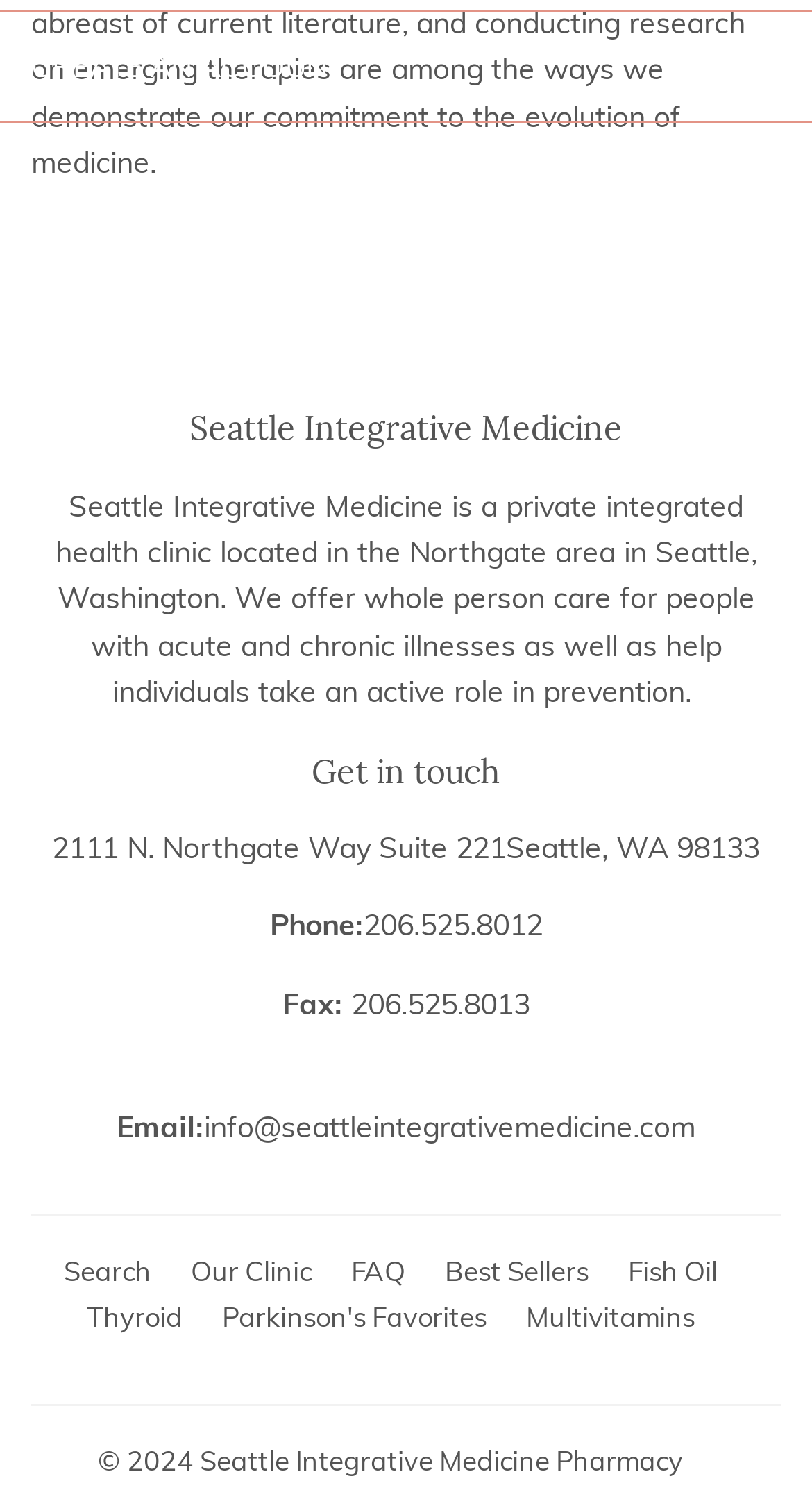Please find the bounding box coordinates of the section that needs to be clicked to achieve this instruction: "Contact the Porkbun Fraud and Abuse Reporting Center".

None